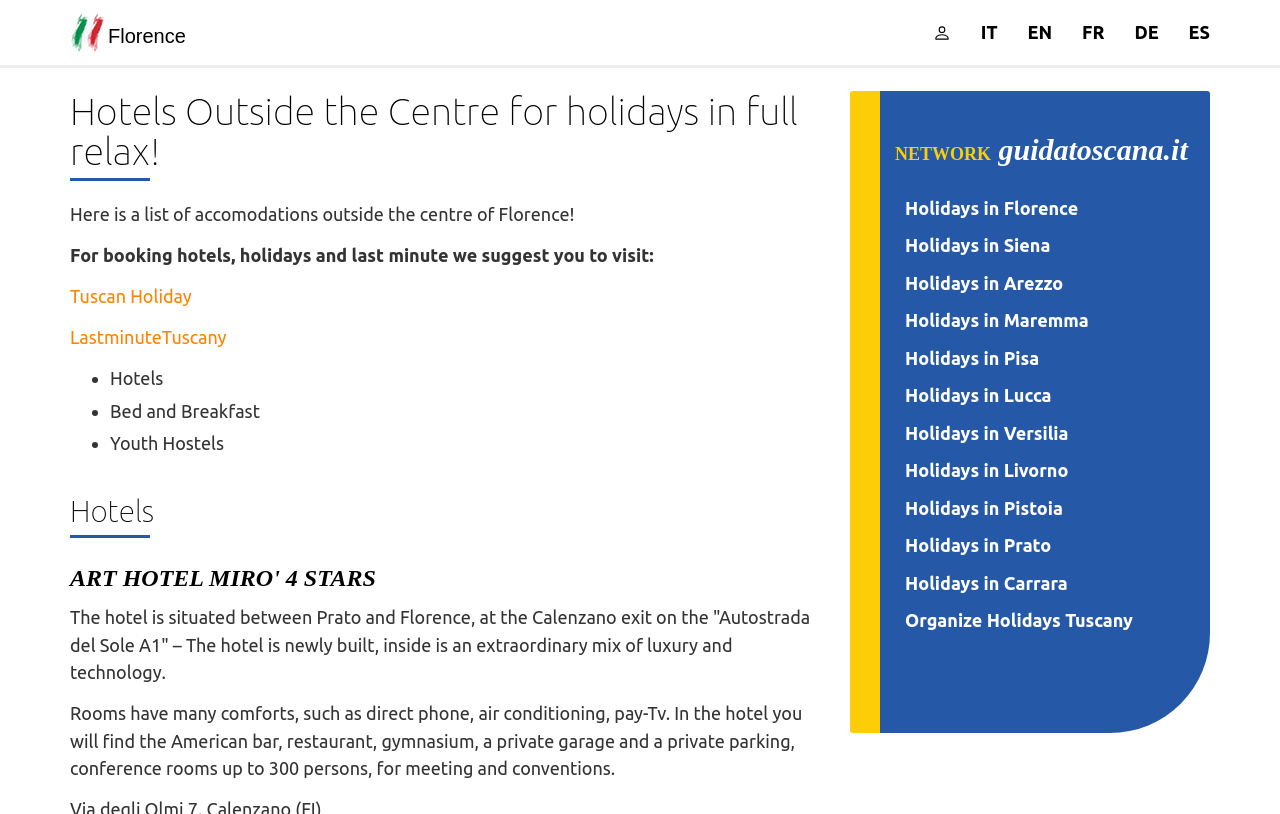Please specify the bounding box coordinates of the clickable region to carry out the following instruction: "Select the language in Italian". The coordinates should be four float numbers between 0 and 1, in the format [left, top, right, bottom].

[0.717, 0.0, 0.755, 0.08]